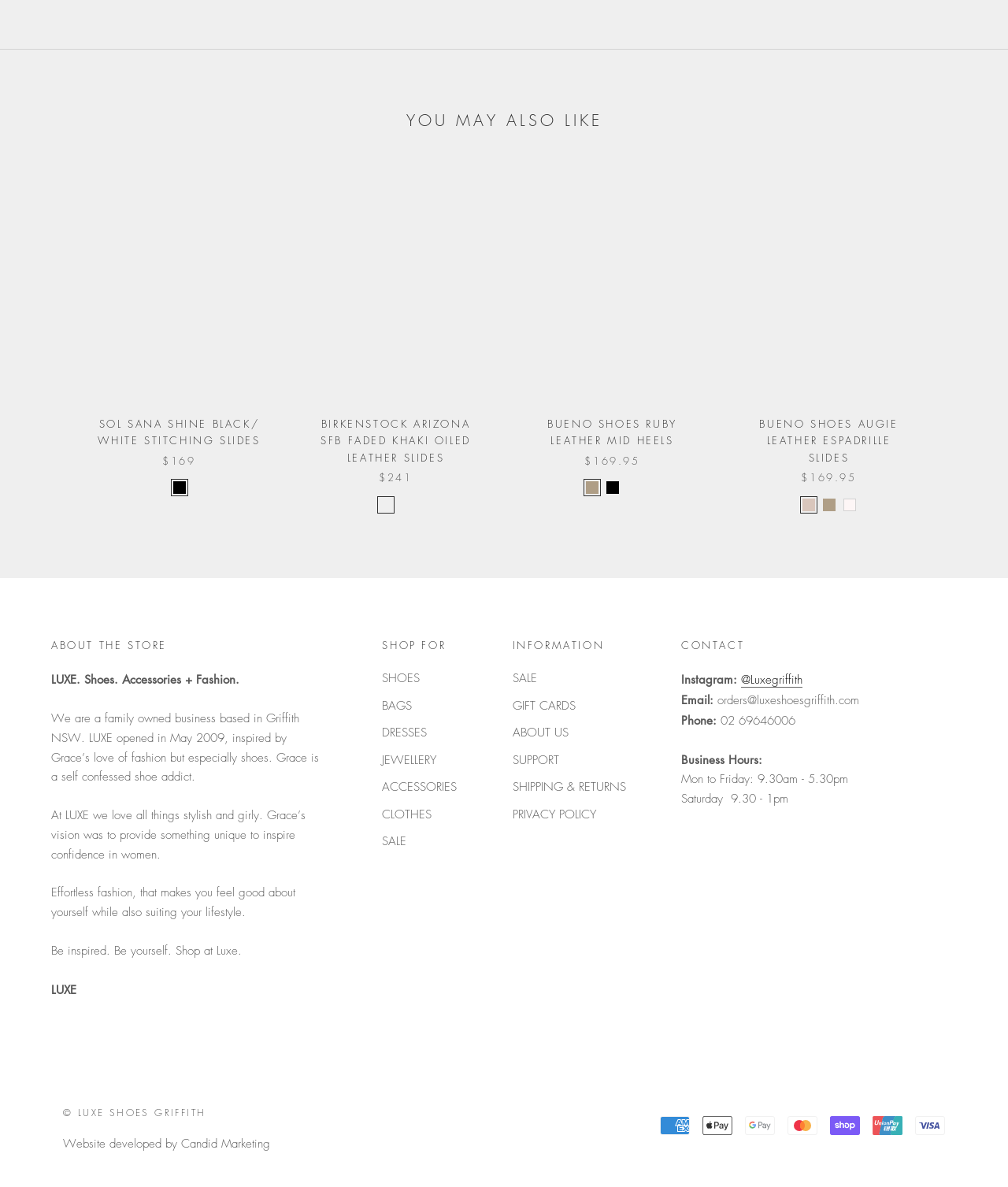Identify the bounding box for the element characterized by the following description: "Shipping & Returns".

[0.508, 0.656, 0.621, 0.671]